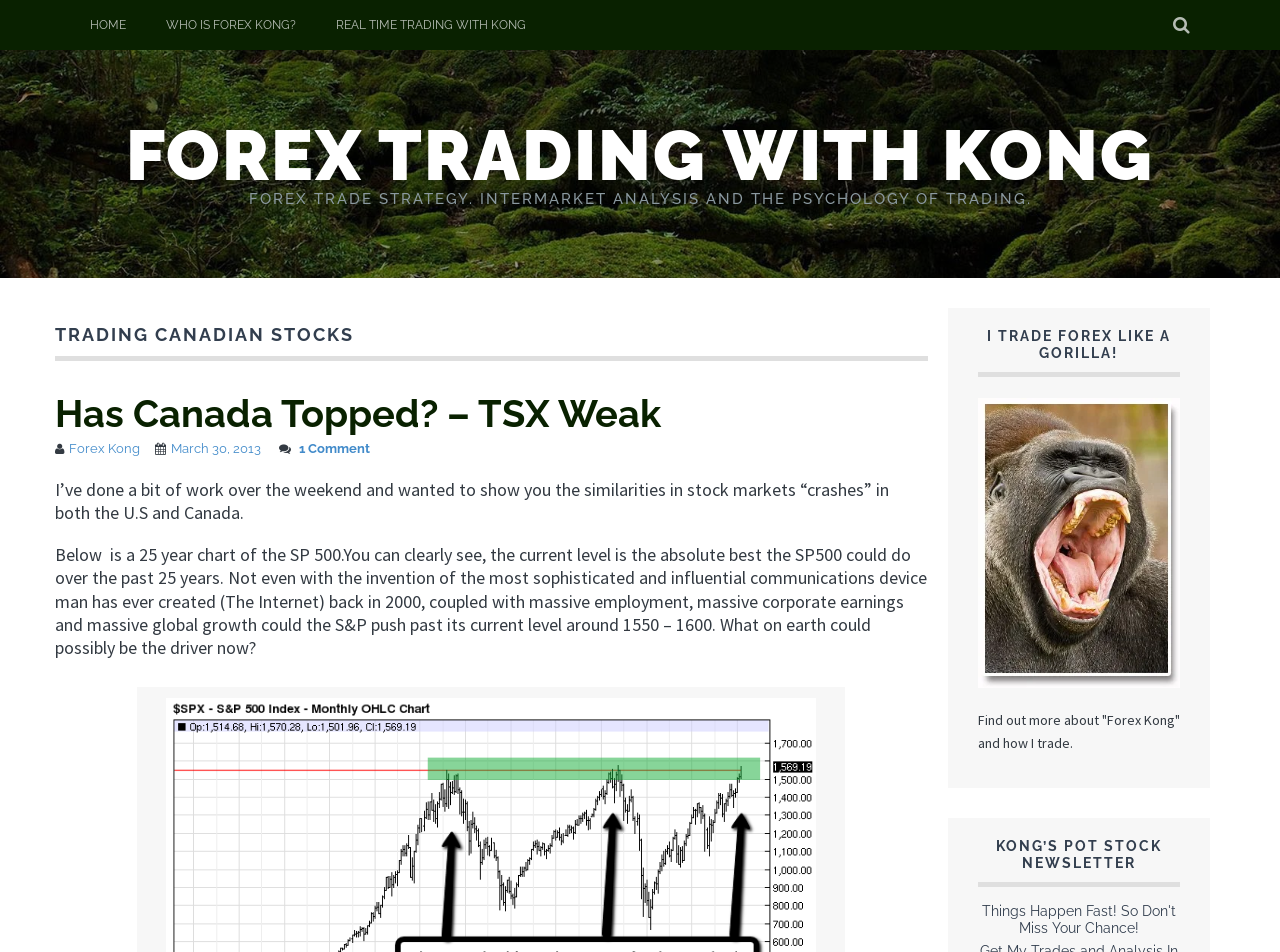Give a one-word or one-phrase response to the question: 
How many comments are there on the first article?

1